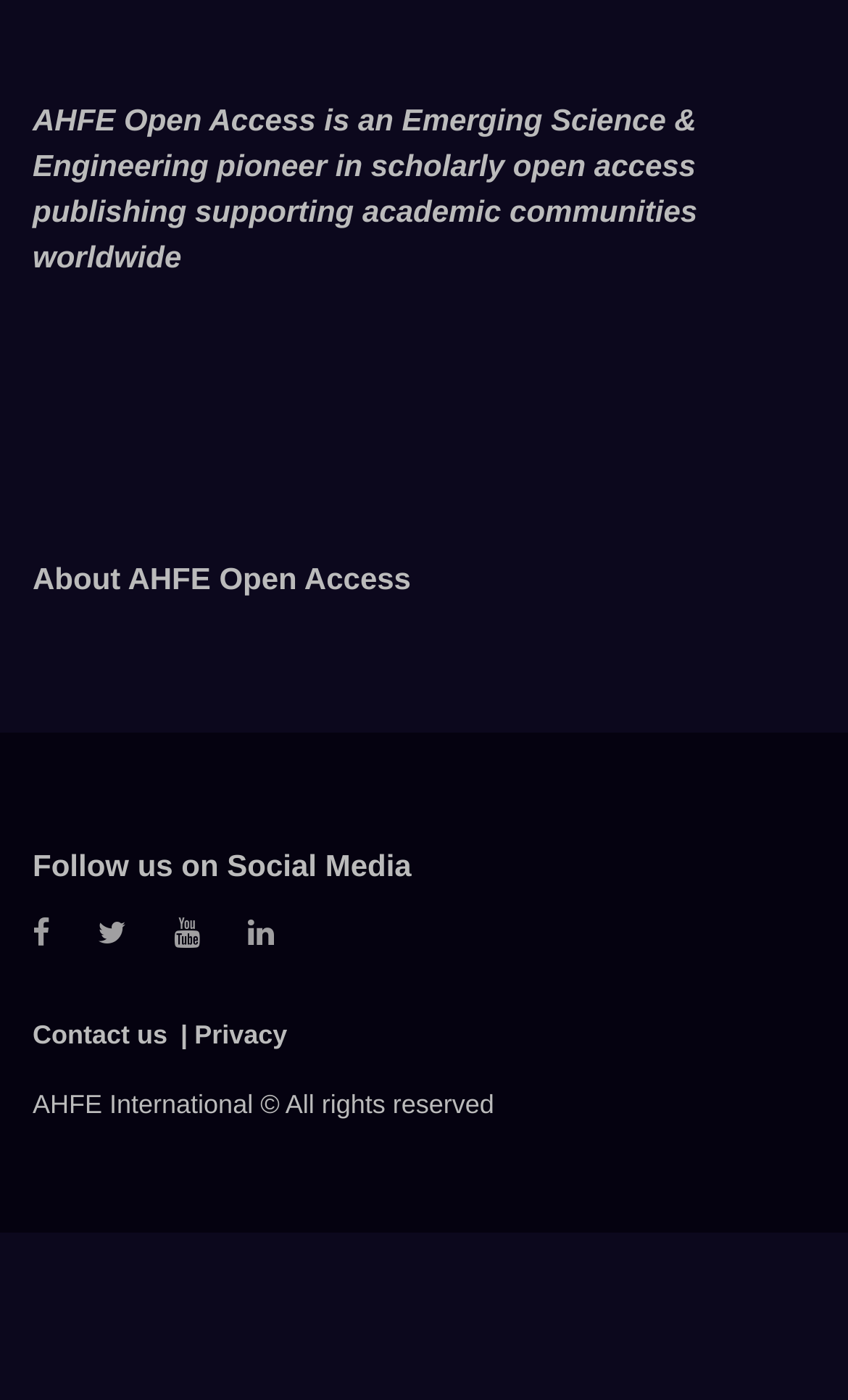What is the copyright information?
Please provide a single word or phrase as the answer based on the screenshot.

AHFE International © All rights reserved